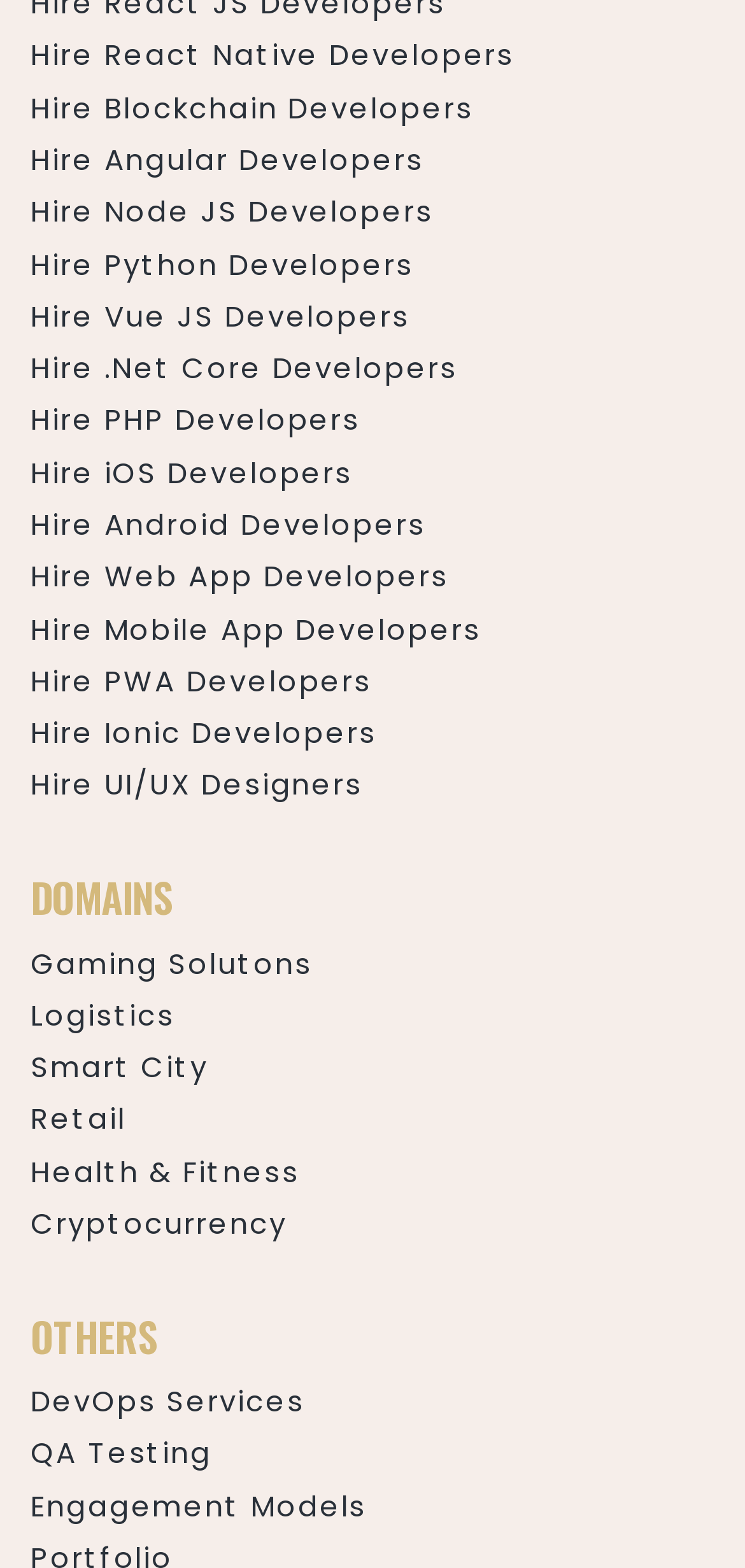Please find the bounding box coordinates of the element that must be clicked to perform the given instruction: "Hire UI/UX Designers". The coordinates should be four float numbers from 0 to 1, i.e., [left, top, right, bottom].

[0.041, 0.485, 0.959, 0.518]